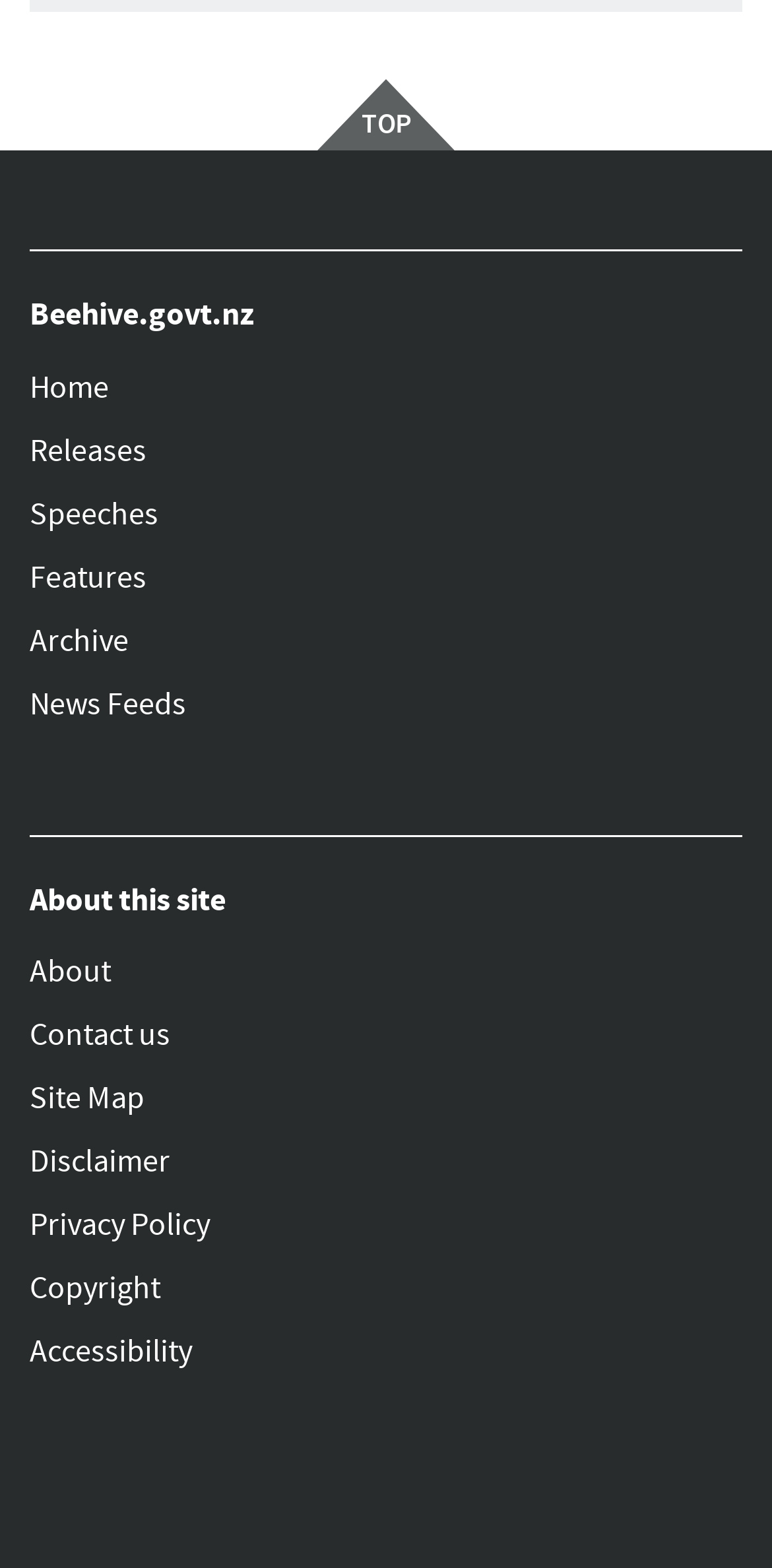Determine the bounding box coordinates of the clickable region to follow the instruction: "view releases".

[0.038, 0.267, 0.962, 0.307]